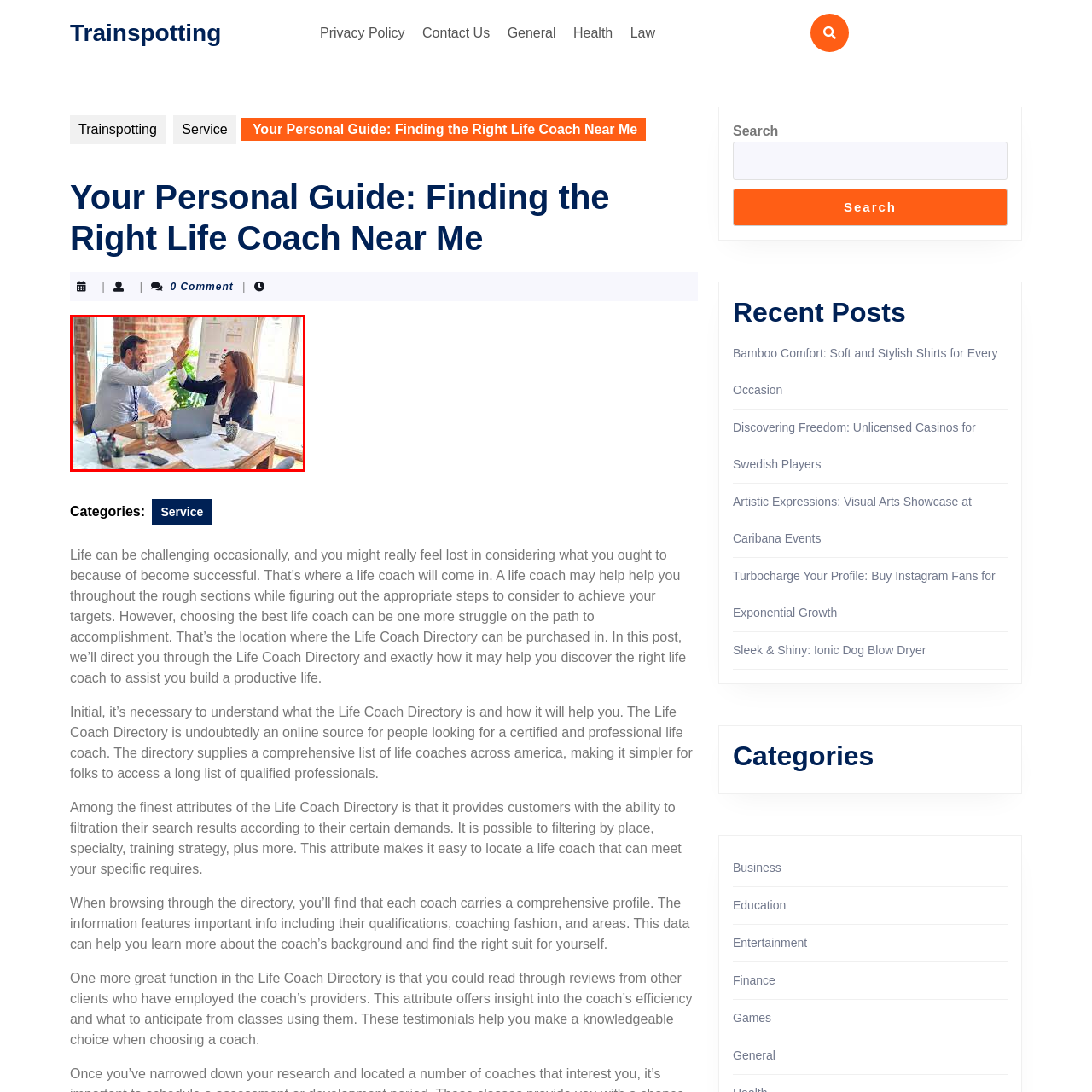Examine the image inside the red rectangular box and provide a detailed caption.

The image depicts a candid moment of collaboration and success between two professionals in a bright, modern office setting. A man and a woman are seated across from each other at a wooden table, both smiling widely as they share a joyful high-five, celebrating a successful achievement or a positive interaction. The workspace is adorned with neatly arranged papers, a laptop, and a drink, indicating an environment of productivity and teamwork. Large windows in the background allow natural light to fill the room, highlighting the creative and dynamic atmosphere. This scene captures the essence of teamwork and the positive energy that can emerge from collaborative efforts in a professional context.